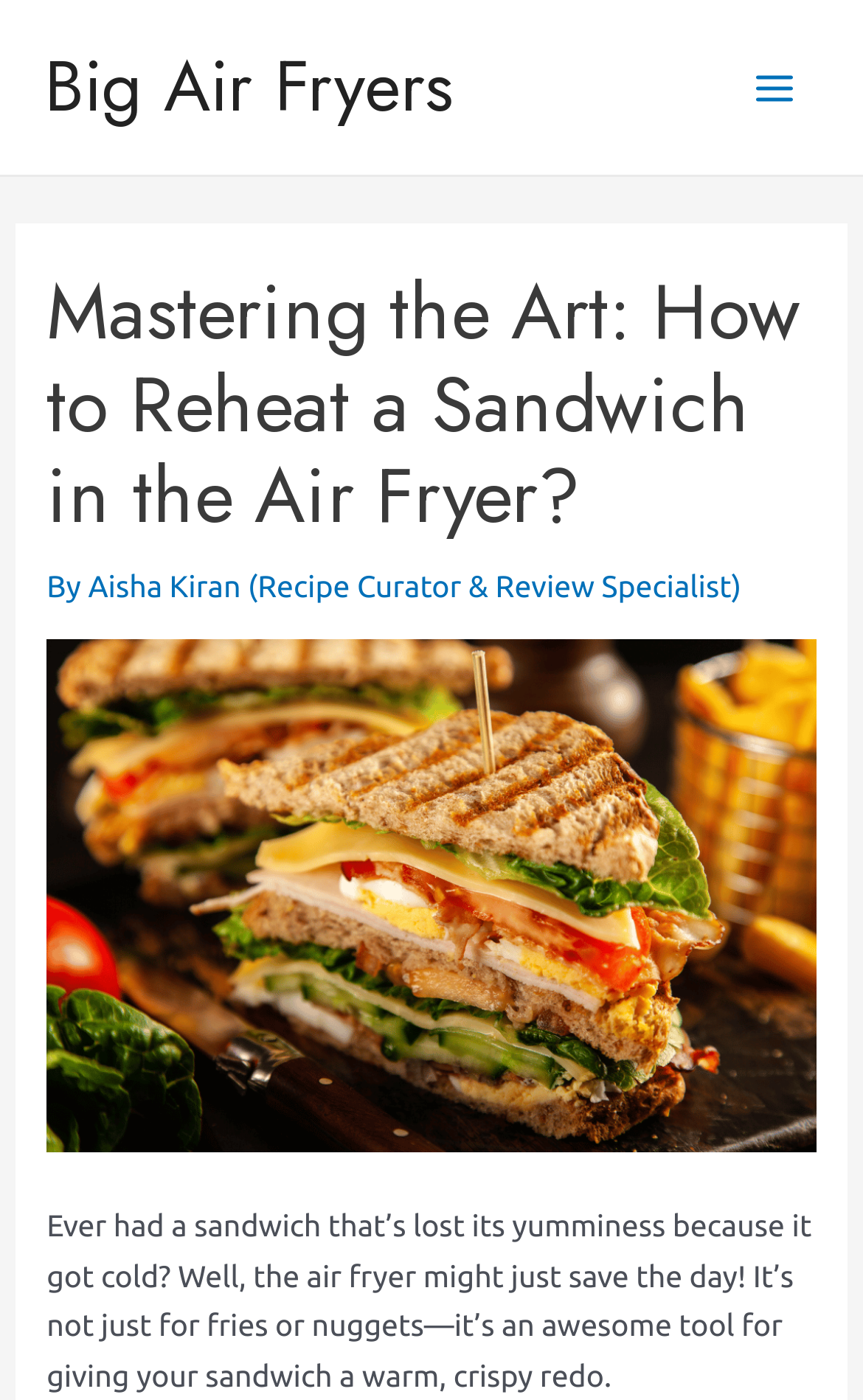Identify the bounding box coordinates for the UI element described as follows: "Big Air Fryers". Ensure the coordinates are four float numbers between 0 and 1, formatted as [left, top, right, bottom].

[0.051, 0.025, 0.526, 0.098]